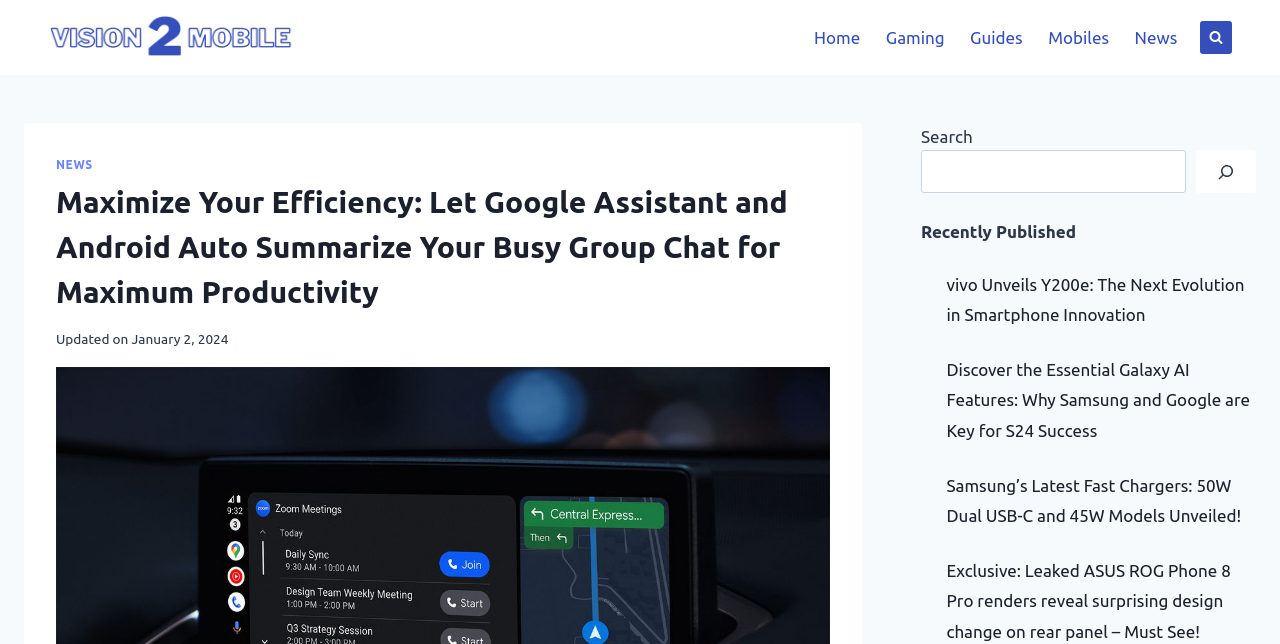Based on the image, provide a detailed and complete answer to the question: 
What is the date of the latest update?

The date of the latest update is located below the main heading, and it is displayed as 'Updated on January 2, 2024'.